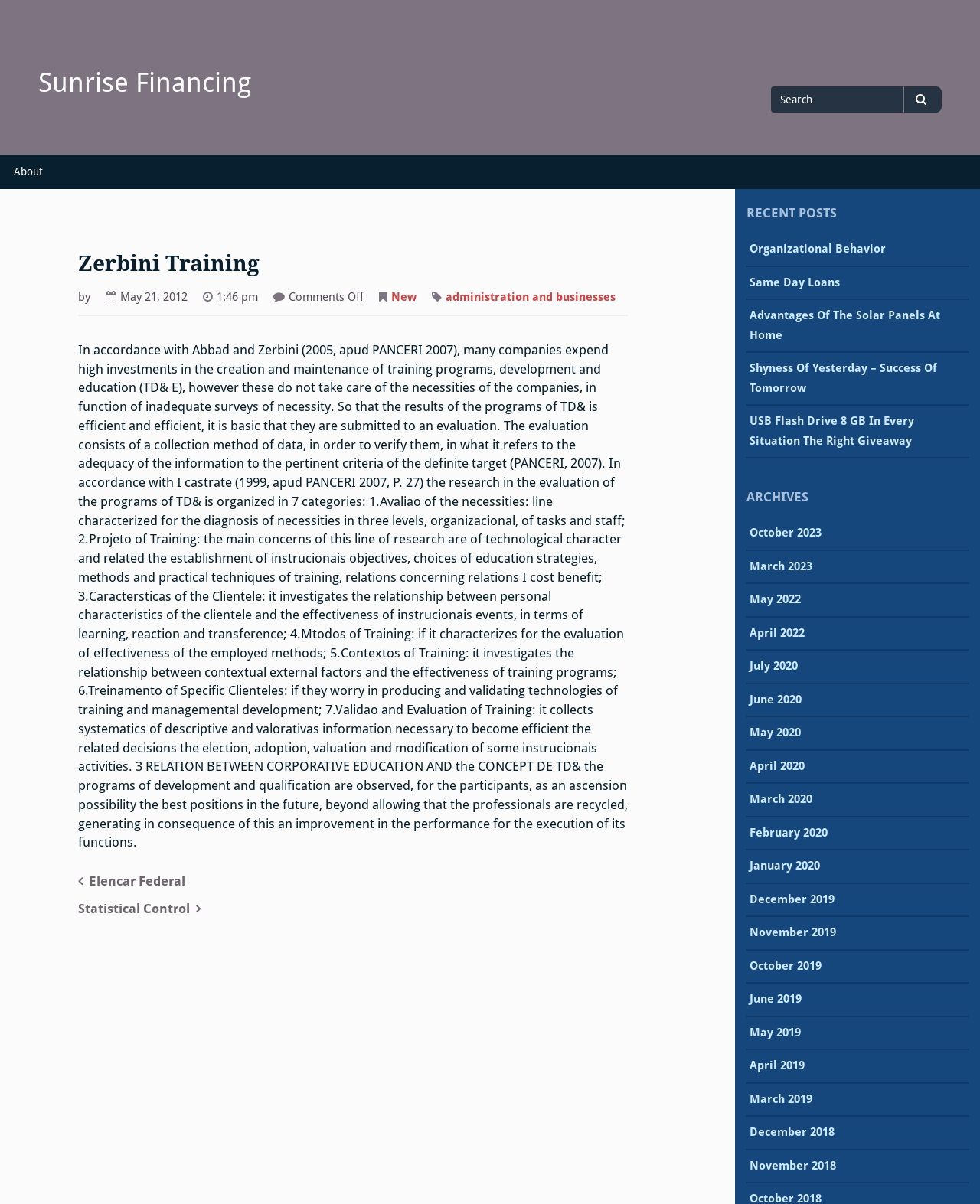Describe every aspect of the webpage in a detailed manner.

The webpage is about Zerbini Training, specifically focused on Sunrise Financing. At the top, there is a navigation bar with a link to "Sunrise Financing" and a search bar with a button to search for specific content. Below the navigation bar, there is a main section that contains an article with a heading "Zerbini Training" and a subheading "by May 21, 2012, 1:46 pm". The article discusses the importance of evaluating training programs in companies, citing various research studies.

To the right of the article, there is a section with links to recent posts, including "Organizational Behavior", "Same Day Loans", and "Advantages Of The Solar Panels At Home". Below this section, there is an archives section with links to posts from various months and years, ranging from October 2023 to December 2018.

At the bottom of the page, there is a navigation section with links to "Posts" and "Elencar Federal" and "Statistical Control". The overall layout of the page is organized, with clear headings and concise text, making it easy to navigate and read.